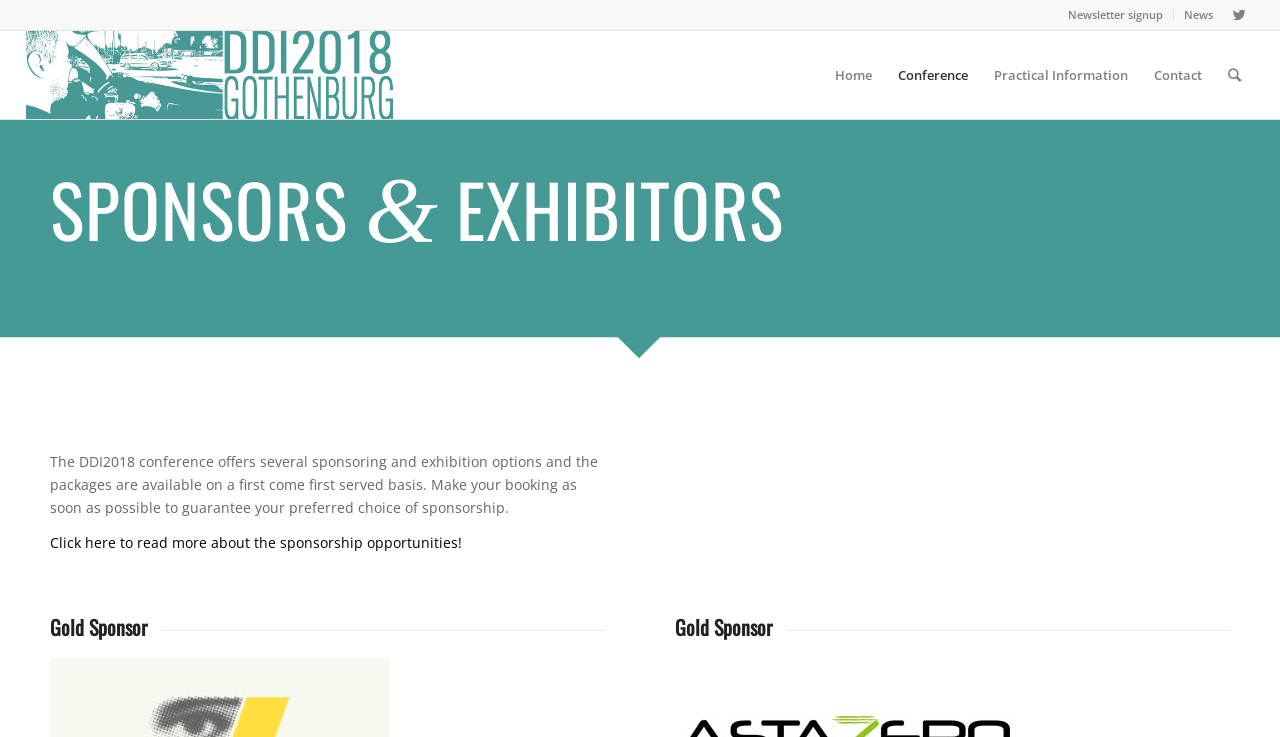Please determine the bounding box coordinates of the element's region to click in order to carry out the following instruction: "Go to the conference page". The coordinates should be four float numbers between 0 and 1, i.e., [left, top, right, bottom].

[0.692, 0.042, 0.767, 0.161]